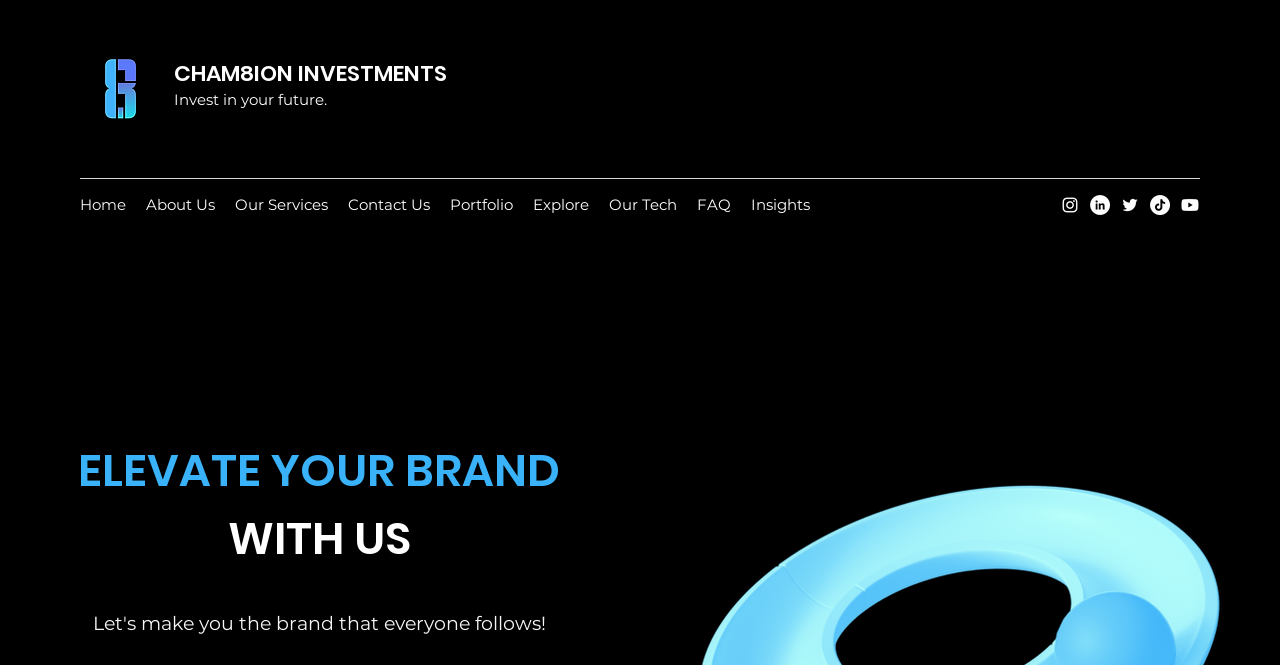Detail the features and information presented on the webpage.

The webpage is about Cham8ion Investments, a brand strategy and design company. At the top left corner, there is a logo of Cham8ion Investments, which is a clickable link. Next to the logo, there is a link with the company name "CHAM8ION INVESTMENTS" in all capital letters. Below the company name, there is a short phrase "Invest in your future." 

On the top navigation bar, there are 8 links: "Home", "About Us", "Our Services", "Contact Us", "Portfolio", "Explore", "Our Tech", and "FAQ". These links are evenly spaced and take up most of the top section of the page.

At the top right corner, there is a social bar with 5 social media links: Instagram, LinkedIn, Twitter, TikTok, and Youtube. Each link is represented by its respective icon.

The main content of the page starts with a large heading "ELEVATE YOUR BRAND WITH US" which takes up a significant portion of the page.